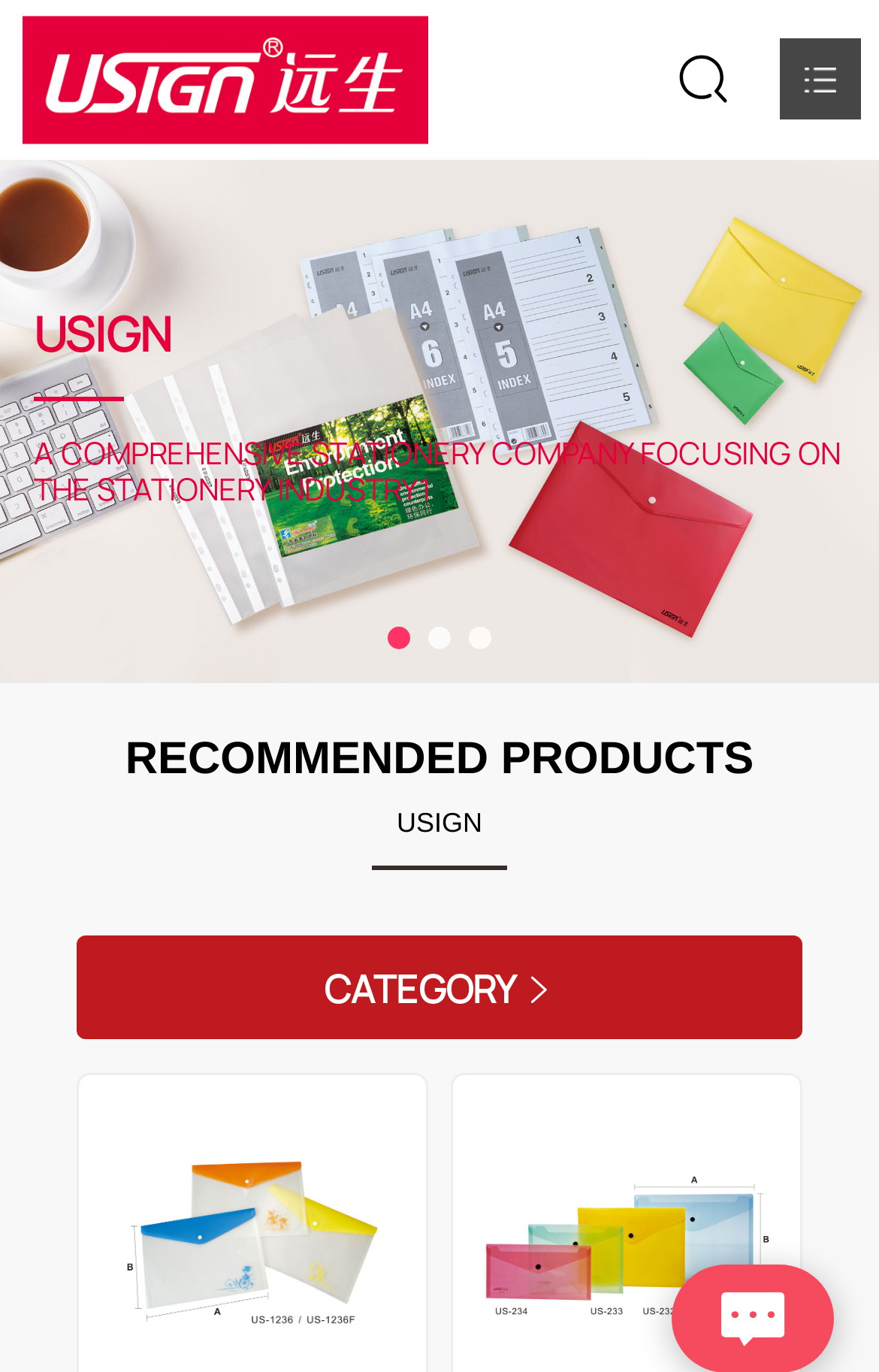What is the text above the recommended products?
Give a one-word or short phrase answer based on the image.

RECOMMENDED PRODUCTS